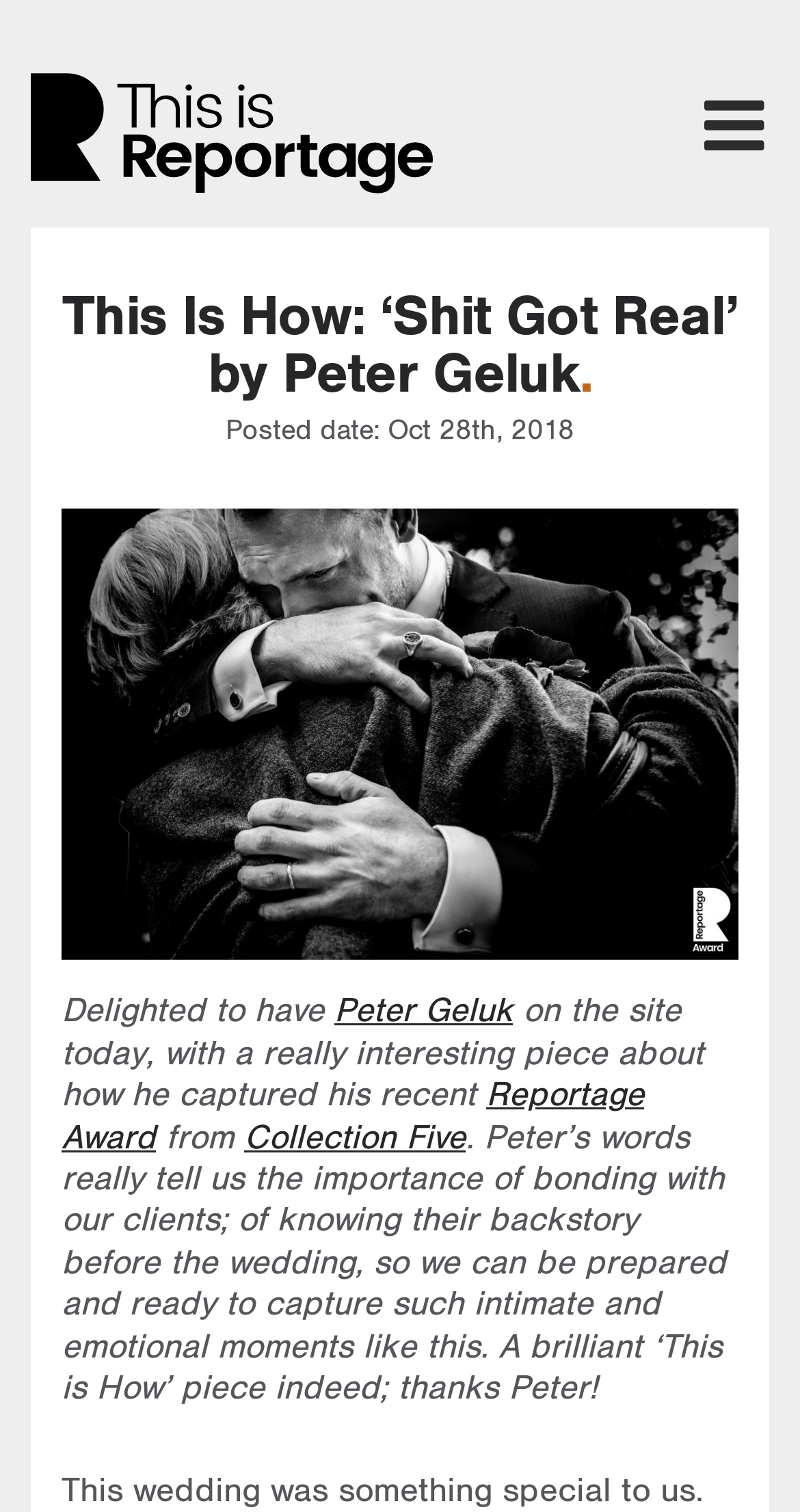What is the title of the piece written by Peter Geluk?
Please analyze the image and answer the question with as much detail as possible.

The title of the piece written by Peter Geluk is mentioned in the text 'This Is How: ‘Shit Got Real’ by Peter Geluk.' which is a heading on the webpage.